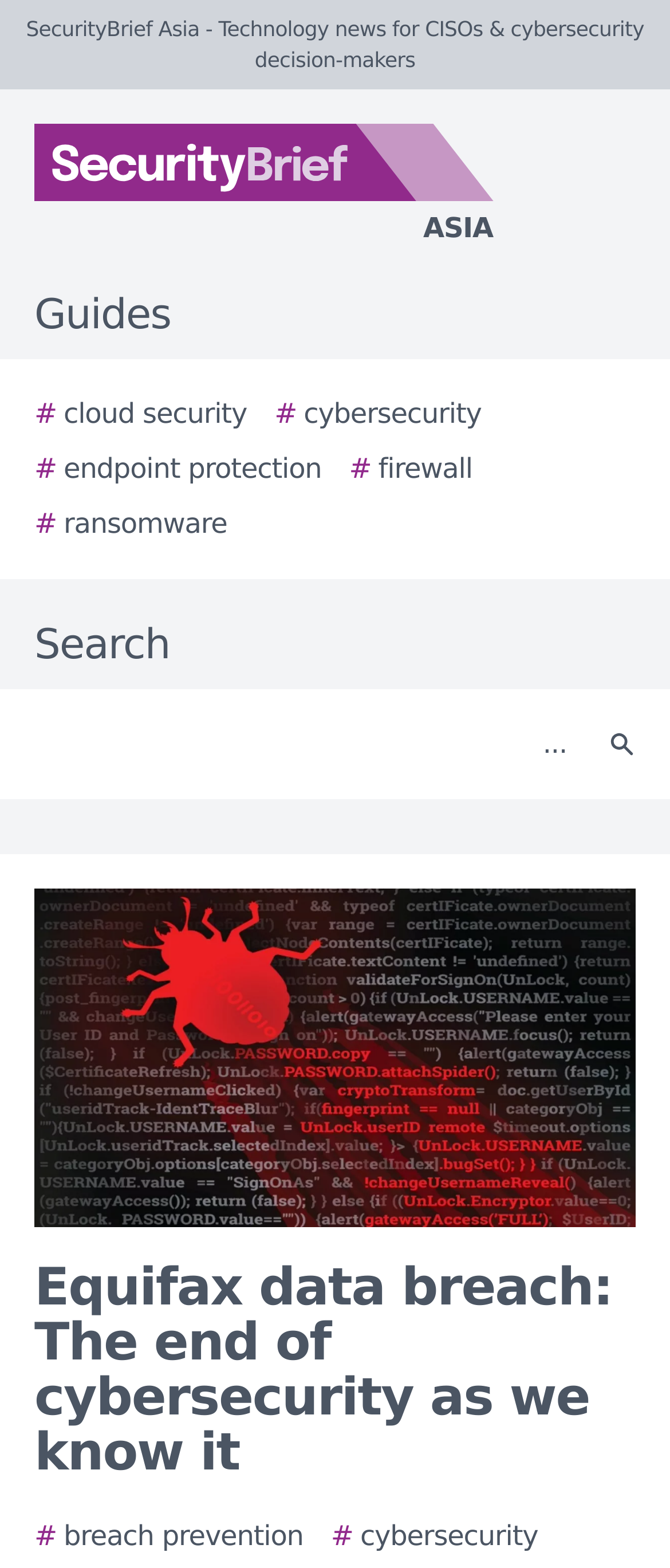Highlight the bounding box coordinates of the region I should click on to meet the following instruction: "Visit the company's website".

None